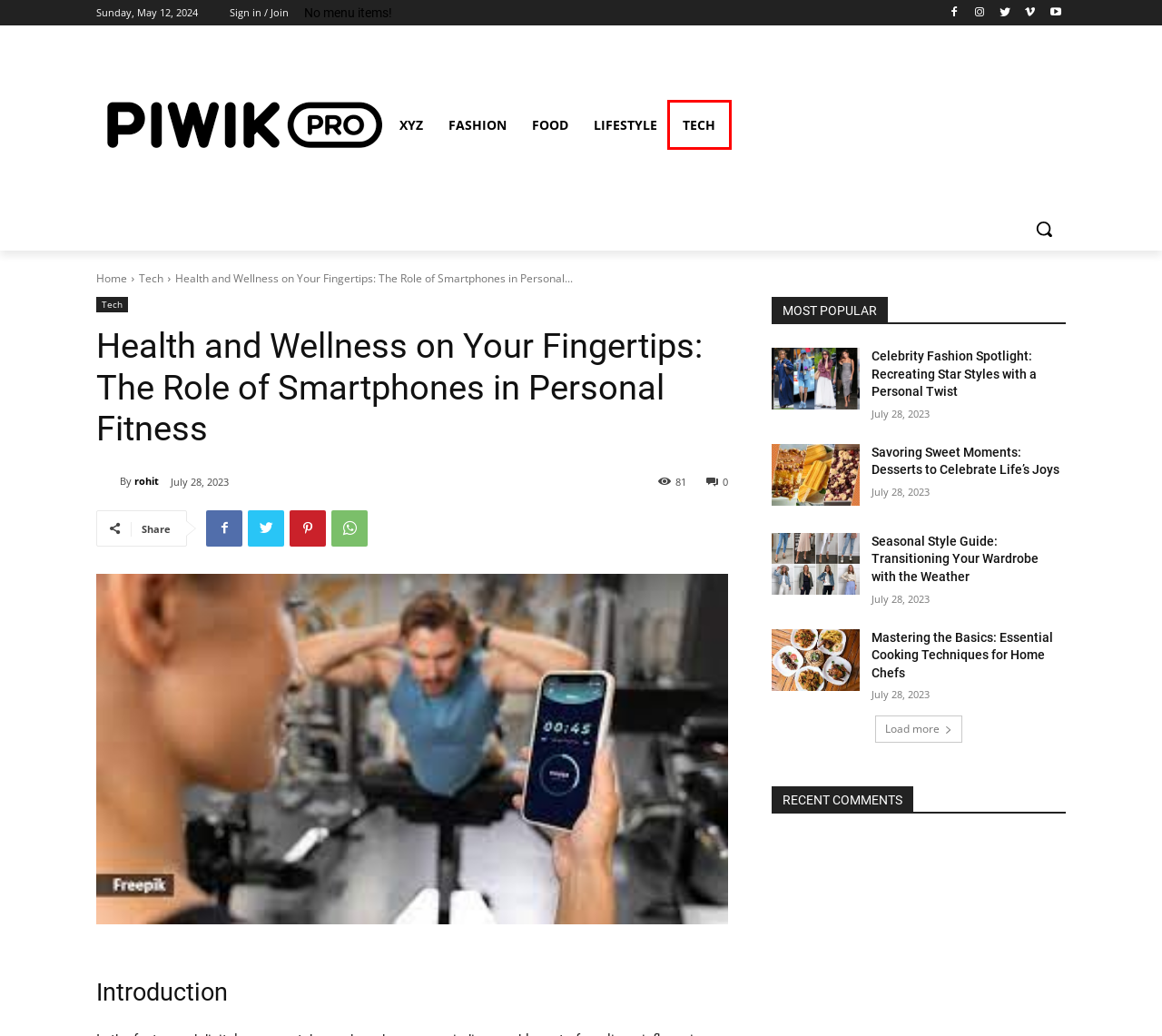You are provided with a screenshot of a webpage where a red rectangle bounding box surrounds an element. Choose the description that best matches the new webpage after clicking the element in the red bounding box. Here are the choices:
A. Tech | Blog Site
B. Mastering the Basics: Essential Cooking Techniques for Home Chefs | Blog Site
C. rohit | Blog Site
D. Savoring Sweet Moments: Desserts to Celebrate Life’s Joys | Blog Site
E. Food | Blog Site
F. Seasonal Style Guide: Transitioning Your Wardrobe with the Weather | Blog Site
G. Fashion | Blog Site
H. Blog Site

A